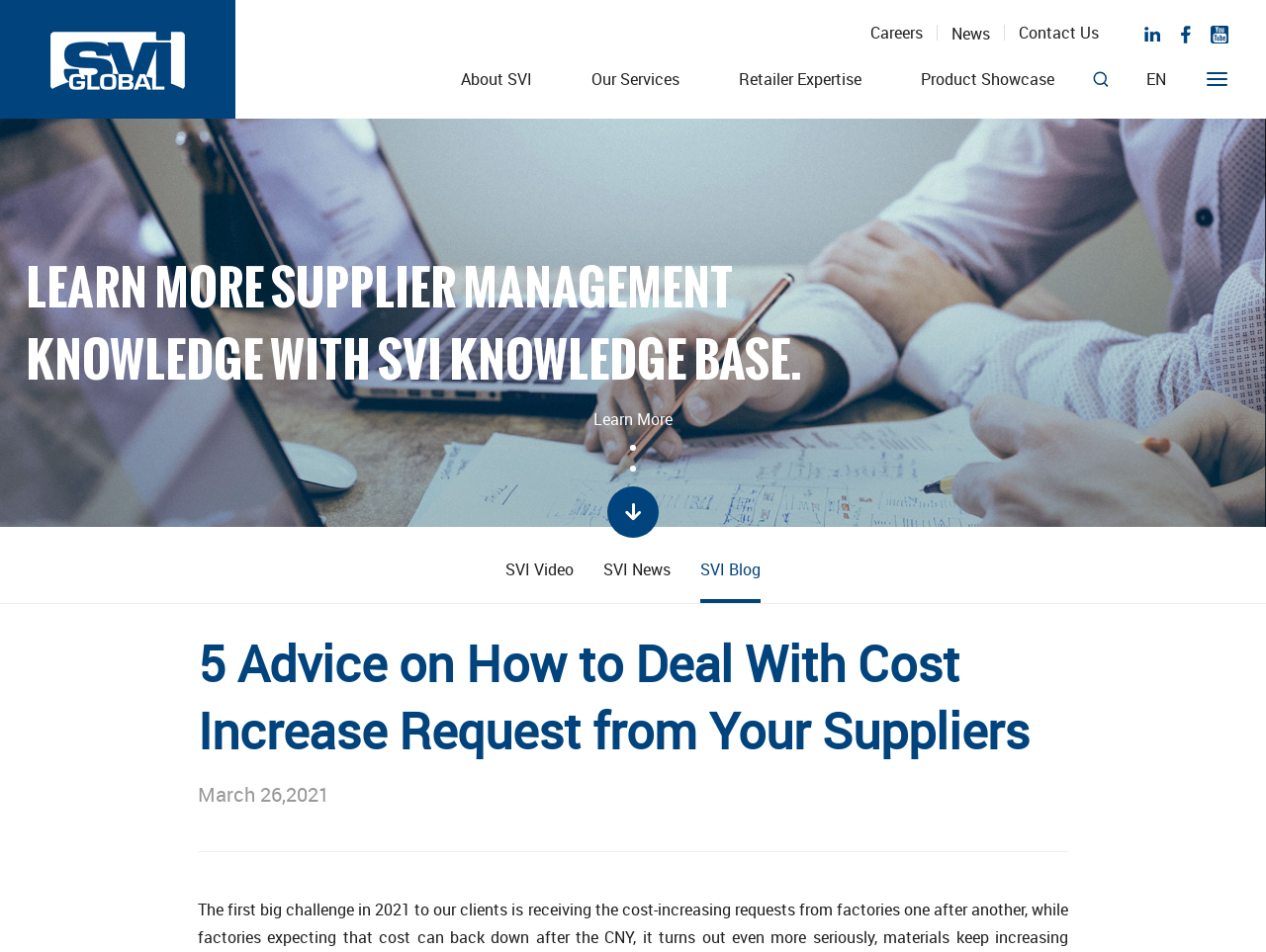By analyzing the image, answer the following question with a detailed response: What is the date of the main article?

The date of the main article can be found in the time element with the text 'March 26,2021'. This element is a child of the heading element with the text '5 Advice on How to Deal With Cost Increase Request from Your Suppliers'.